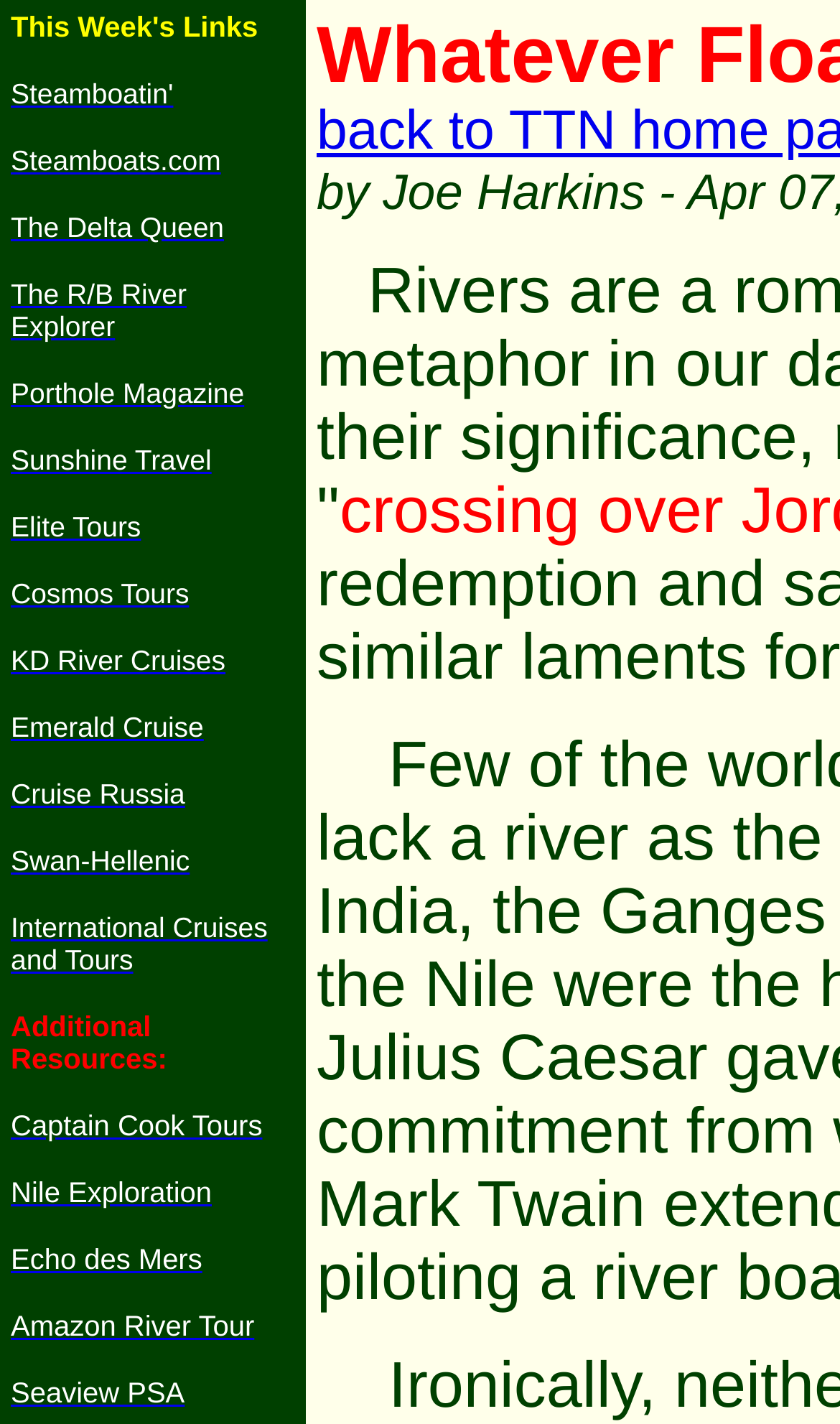Based on the image, give a detailed response to the question: What is the name of the first link on this webpage?

The first link on this webpage is 'Steamboatin'', which is located at the top of the webpage with a bounding box coordinate of [0.013, 0.053, 0.206, 0.079].